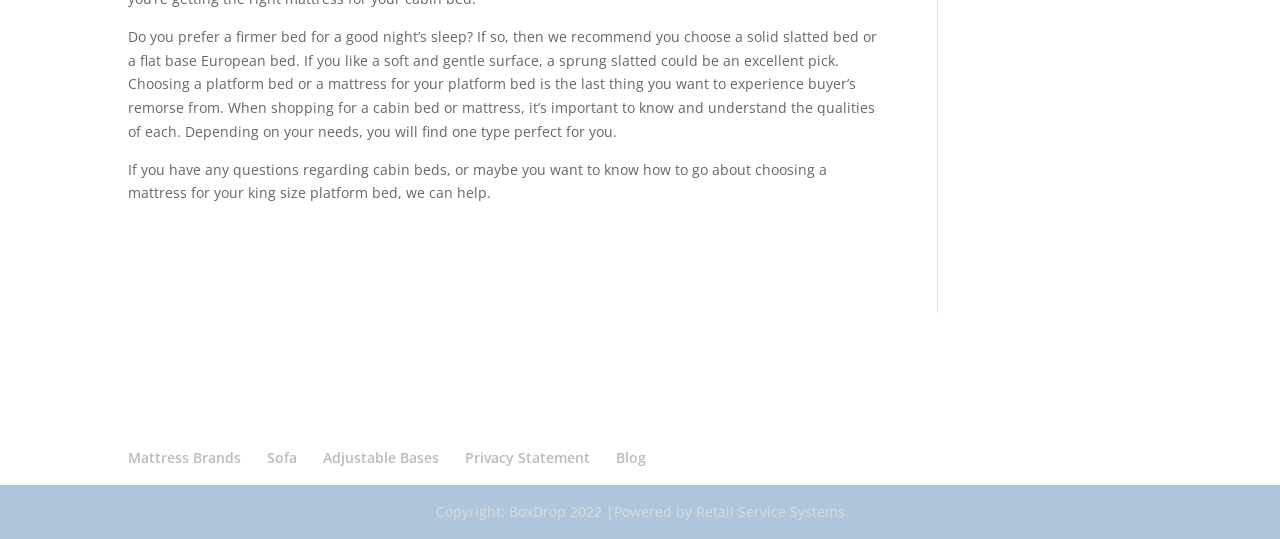Refer to the screenshot and answer the following question in detail:
What type of bed is recommended for a good night's sleep?

According to the text on the webpage, it is recommended to choose a solid slatted bed or a flat base European bed for a good night's sleep if you prefer a firmer bed.